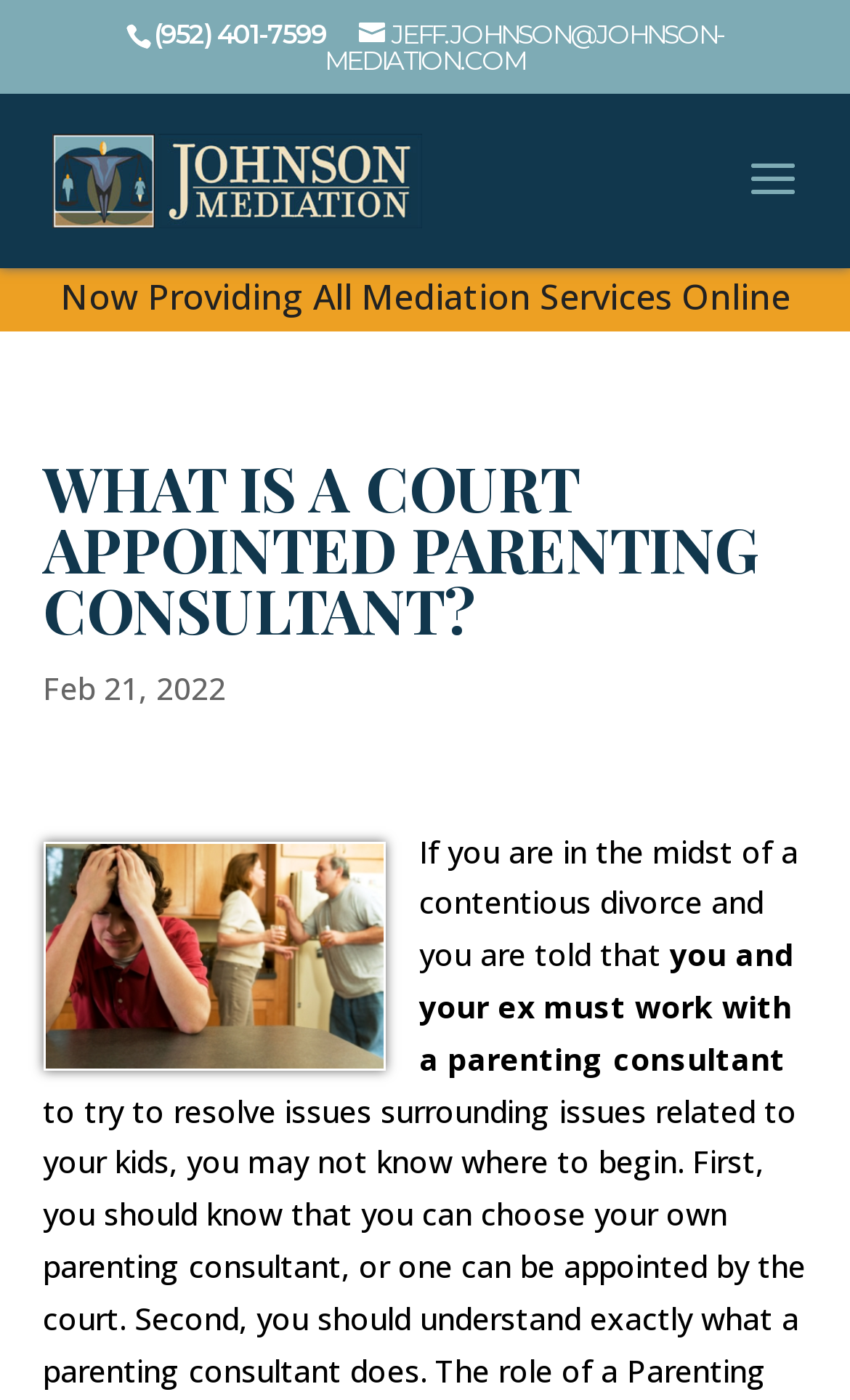Extract the primary headline from the webpage and present its text.

WHAT IS A COURT APPOINTED PARENTING CONSULTANT?